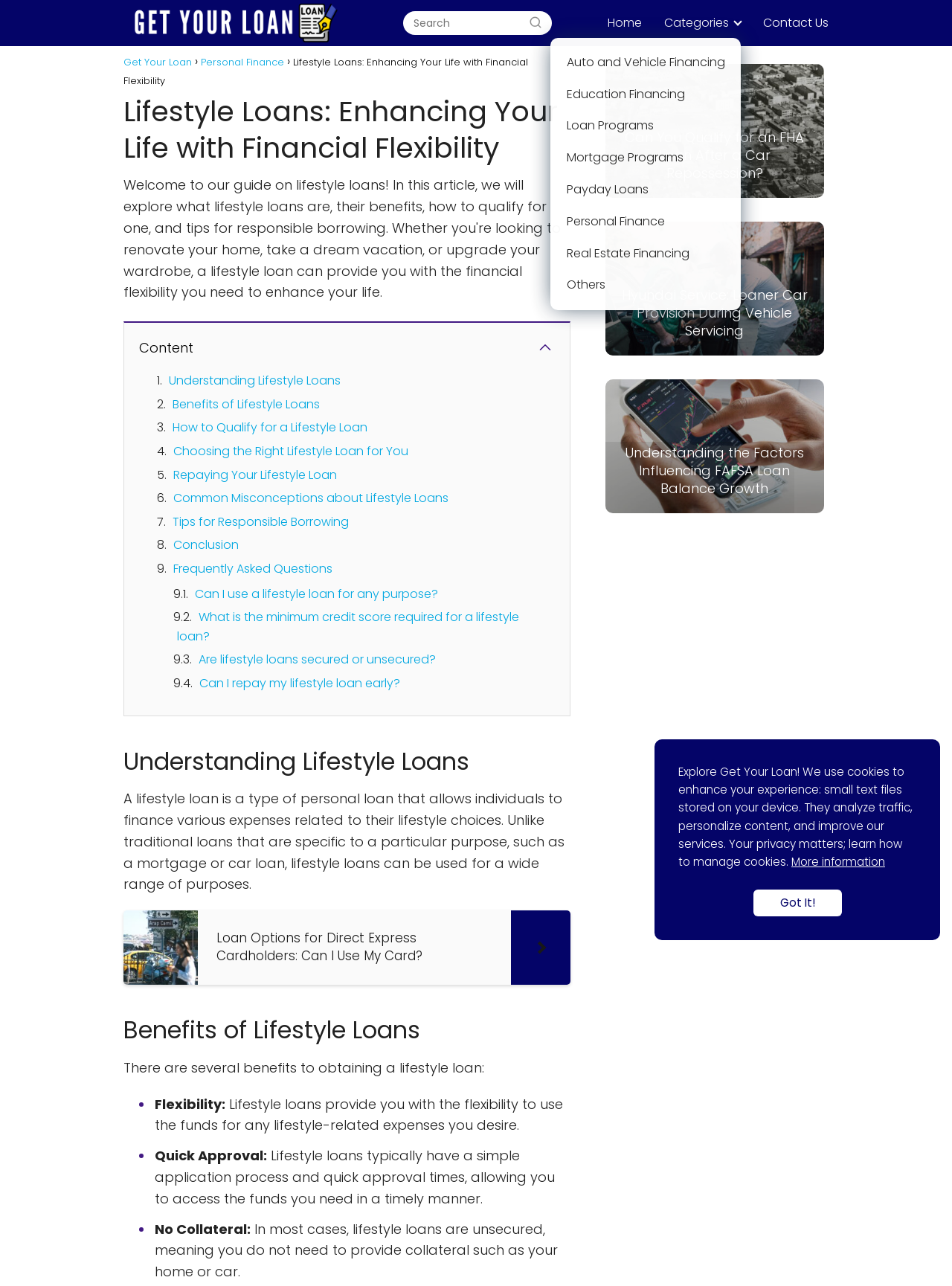Indicate the bounding box coordinates of the clickable region to achieve the following instruction: "Search for something."

[0.546, 0.009, 0.579, 0.027]